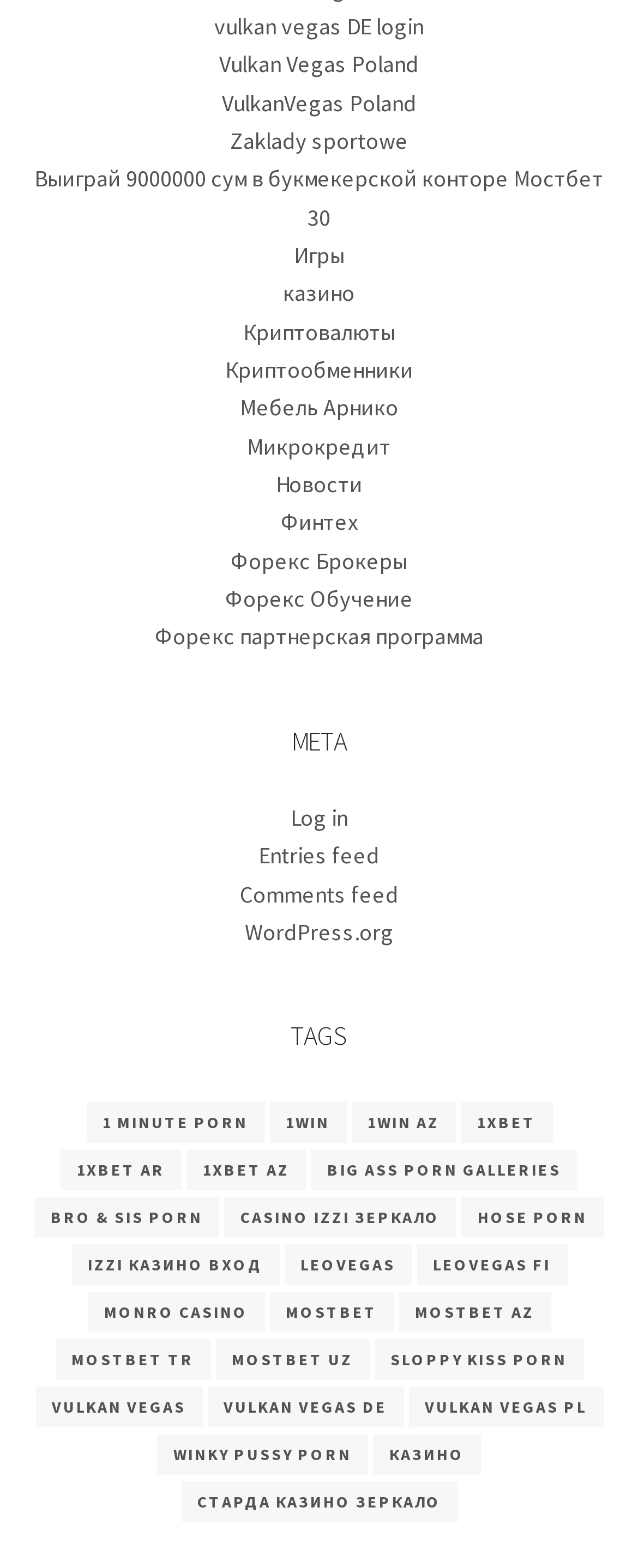Provide a one-word or short-phrase answer to the question:
How many items does 'vulkan vegas' have?

8 items